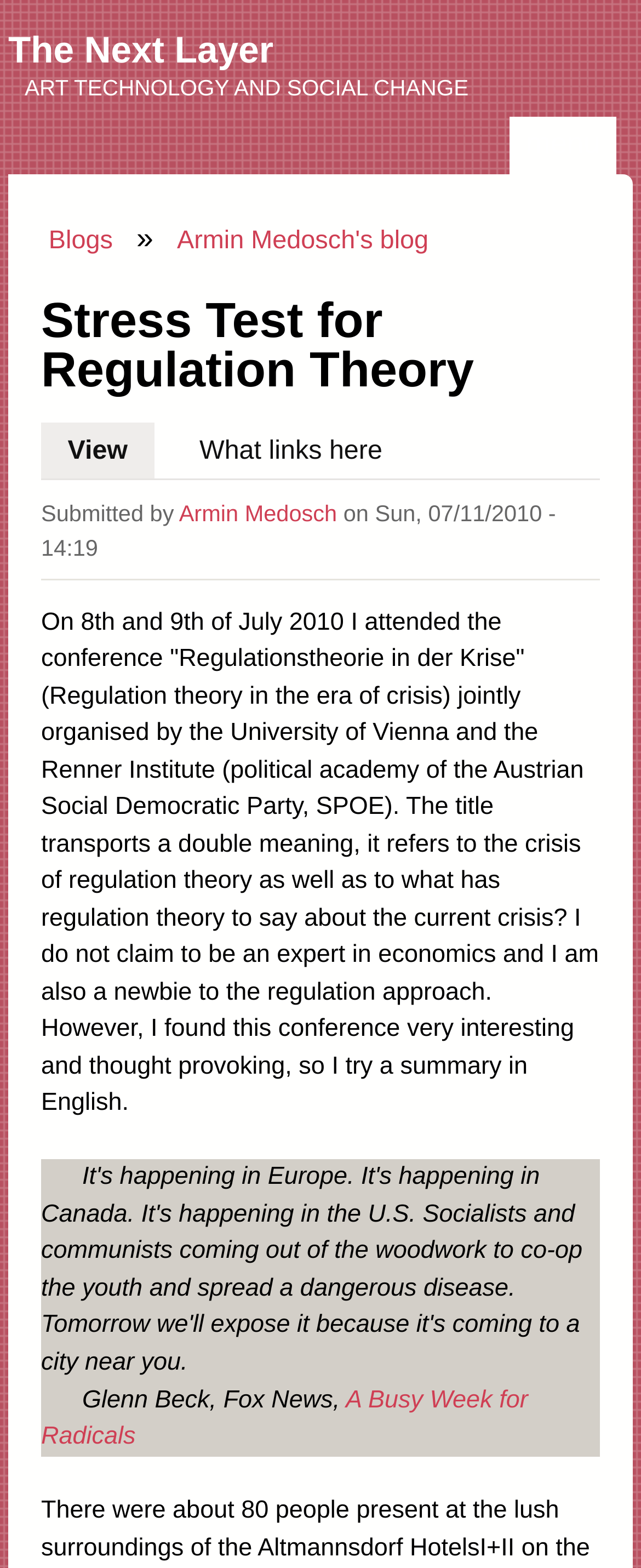Identify the main heading from the webpage and provide its text content.

The Next Layer